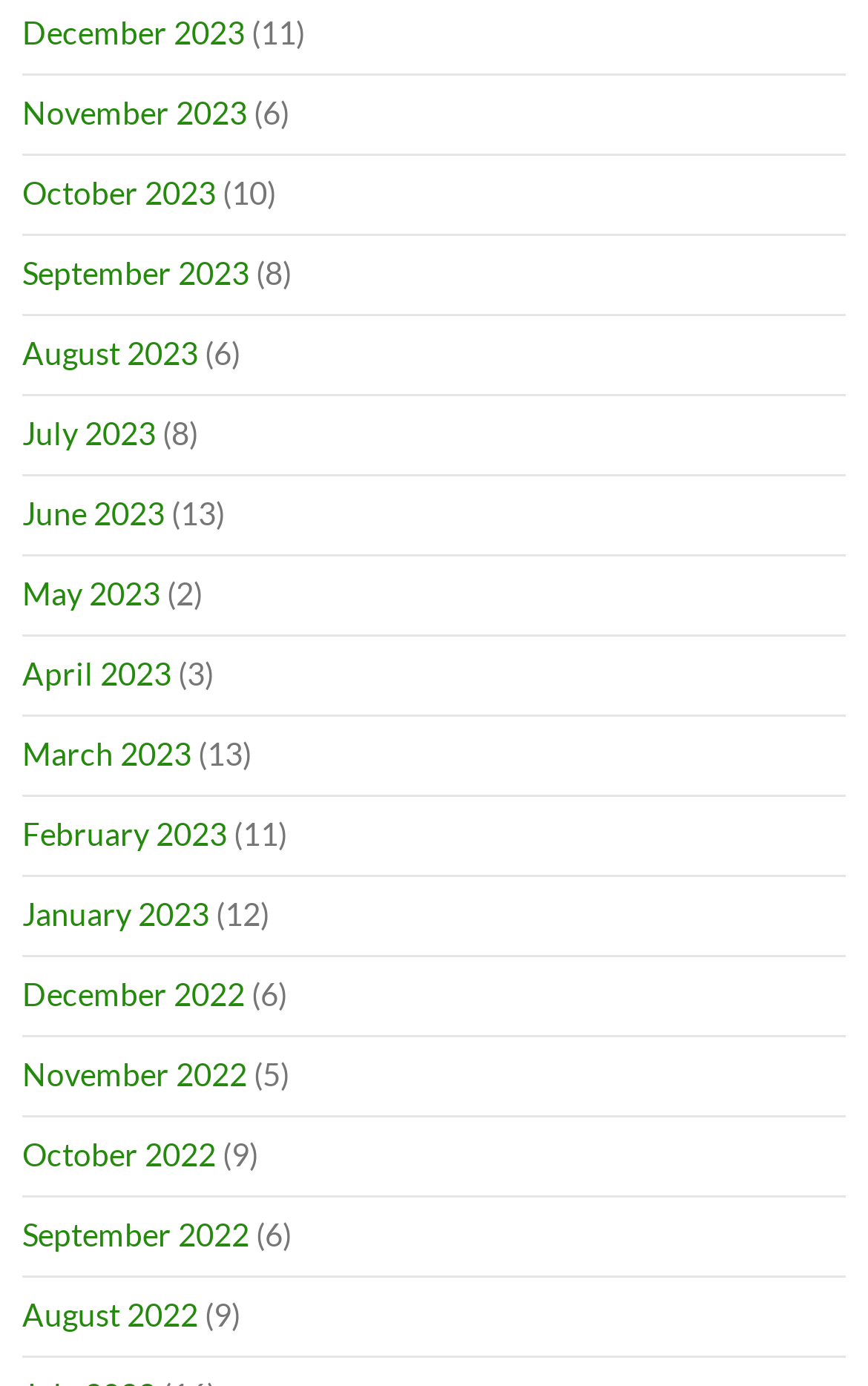Please answer the following question using a single word or phrase: 
Is there a month with no articles?

No